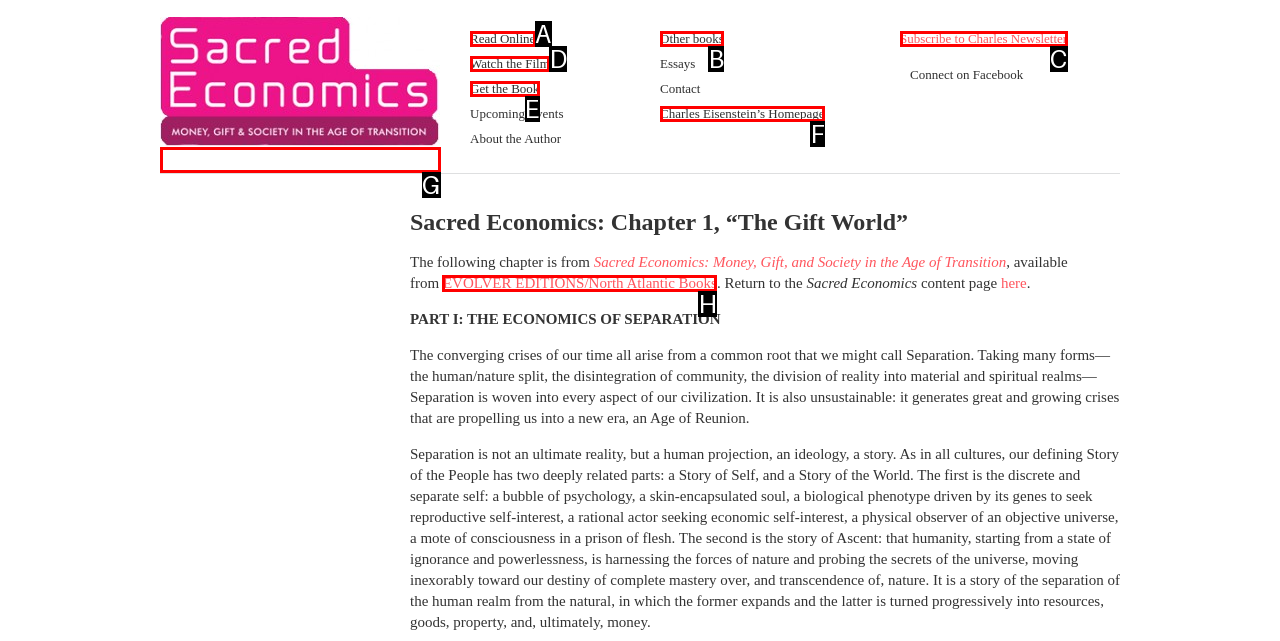Select the HTML element that best fits the description: GAZETTE
Respond with the letter of the correct option from the choices given.

None